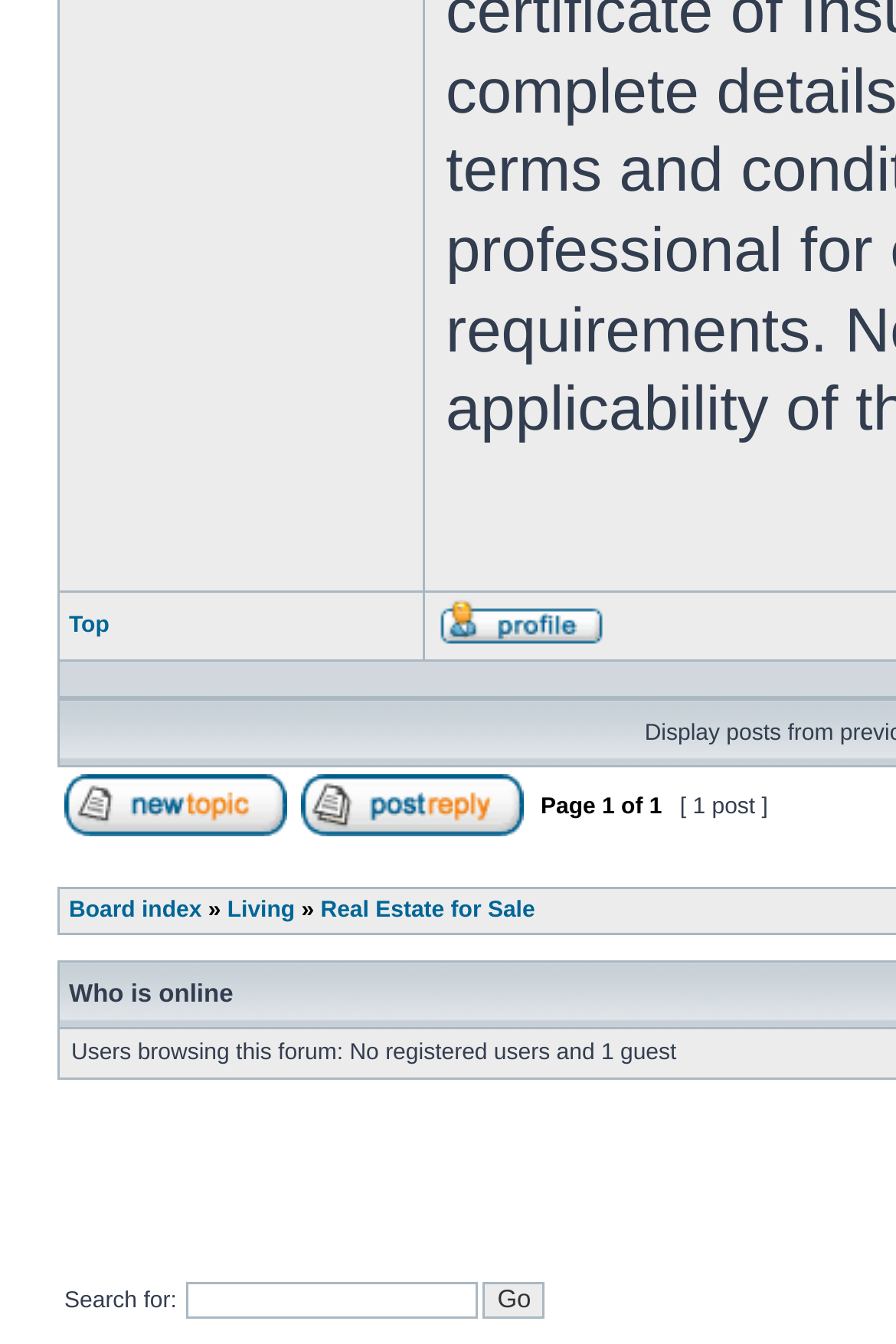What is the purpose of the textbox at the bottom?
Look at the image and answer with only one word or phrase.

Search for